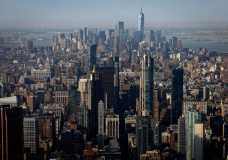What is the name of the tallest building in the background?
Please provide a detailed answer to the question.

The caption specifically mentions the One World Trade Center as the tallest building in the background, symbolizing resilience and hope.